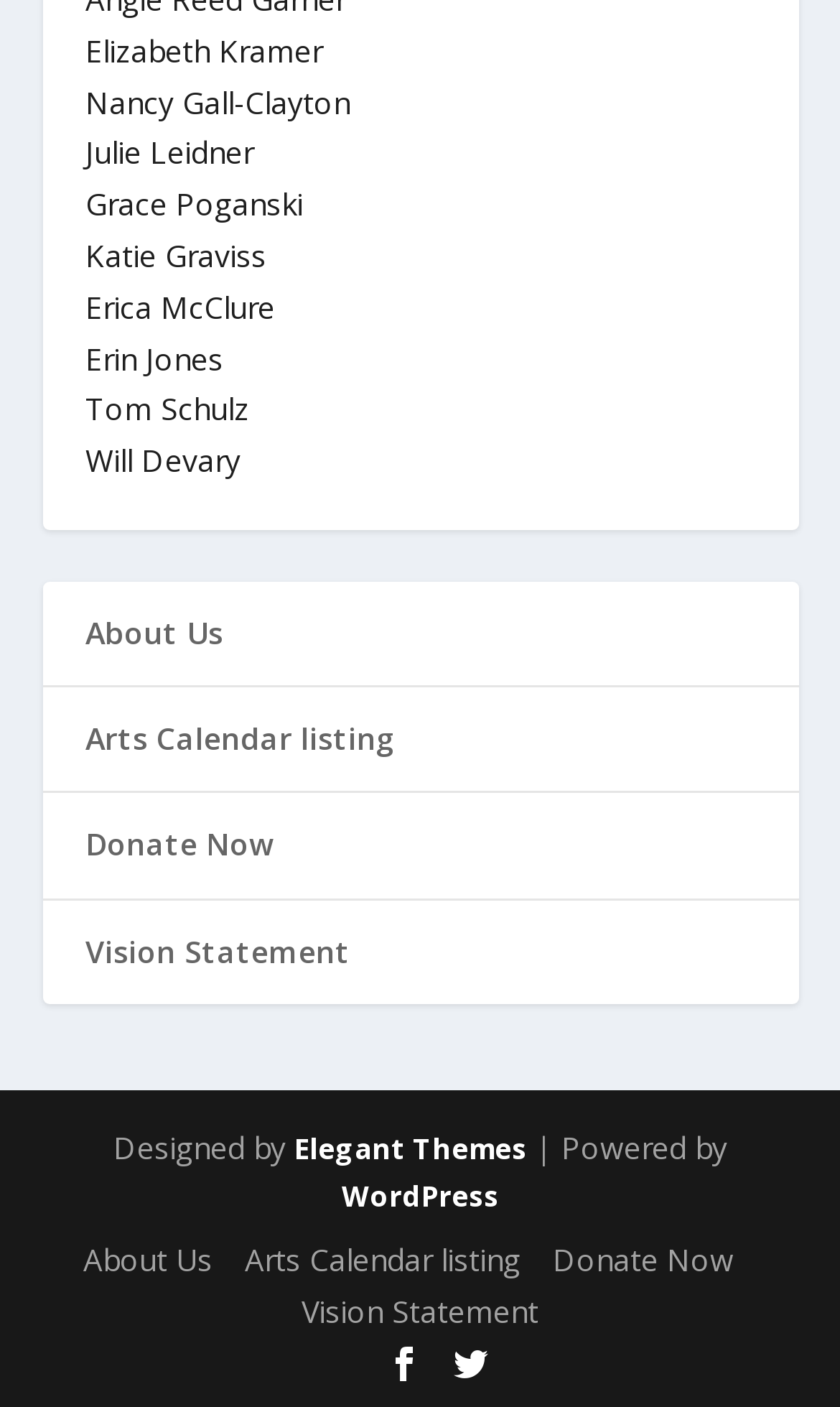What is the text next to 'Designed by'?
Using the information from the image, give a concise answer in one word or a short phrase.

Elegant Themes